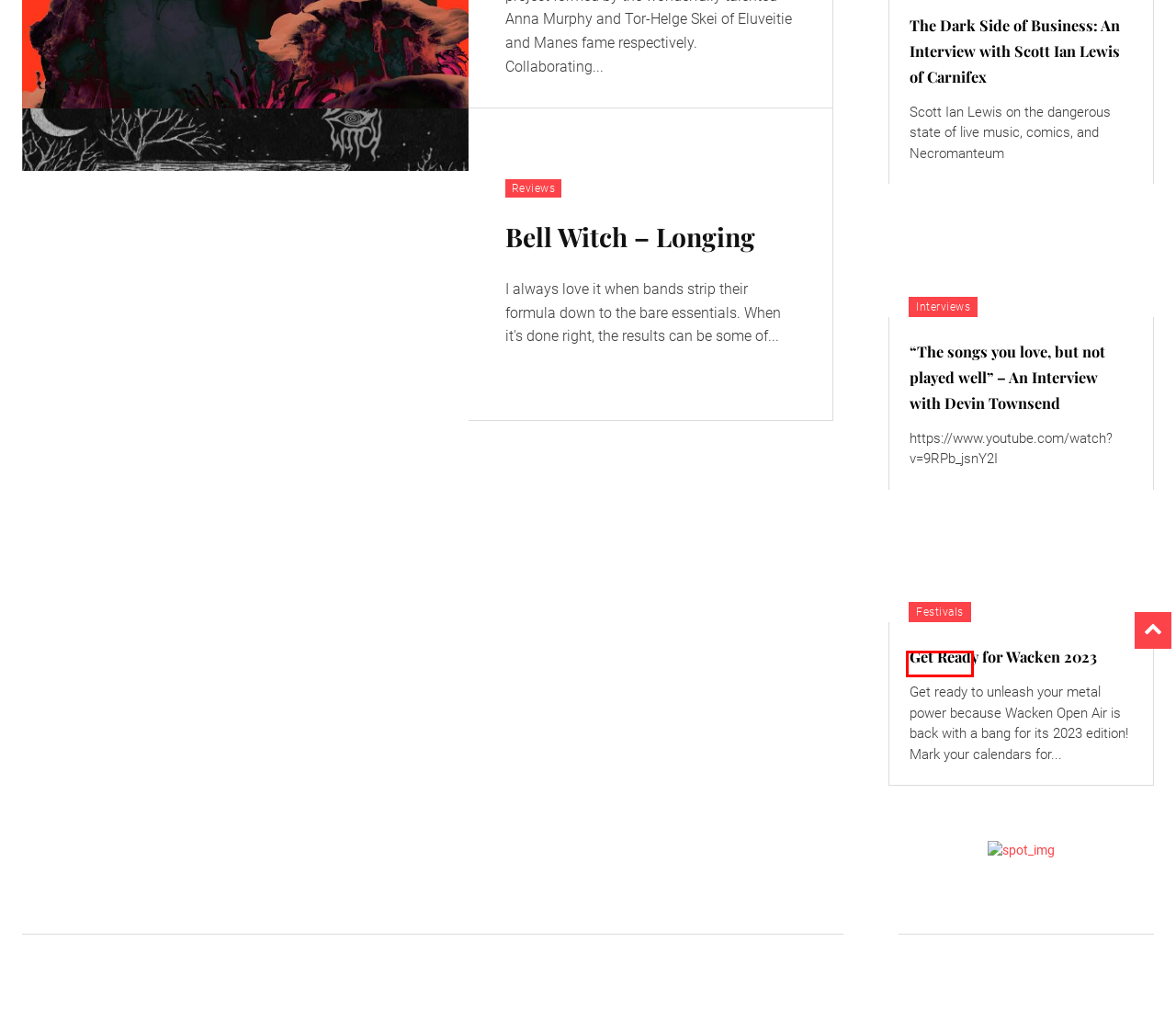You are looking at a screenshot of a webpage with a red bounding box around an element. Determine the best matching webpage description for the new webpage resulting from clicking the element in the red bounding box. Here are the descriptions:
A. Log In ‹ Metal Blast! — WordPress
B. Interviews | Metal Blast!
C. The Dark Side of Business: An Interview with Scott Ian Lewis of Carnifex | Metal Blast!
D. Get Ready for Wacken 2023 | Metal Blast!
E. Bell Witch – Longing | Metal Blast!
F. Festivals | Metal Blast!
G. Blog | Metal Blast!
H. “The songs you love, but not played well” – An Interview with Devin Townsend | Metal Blast!

F